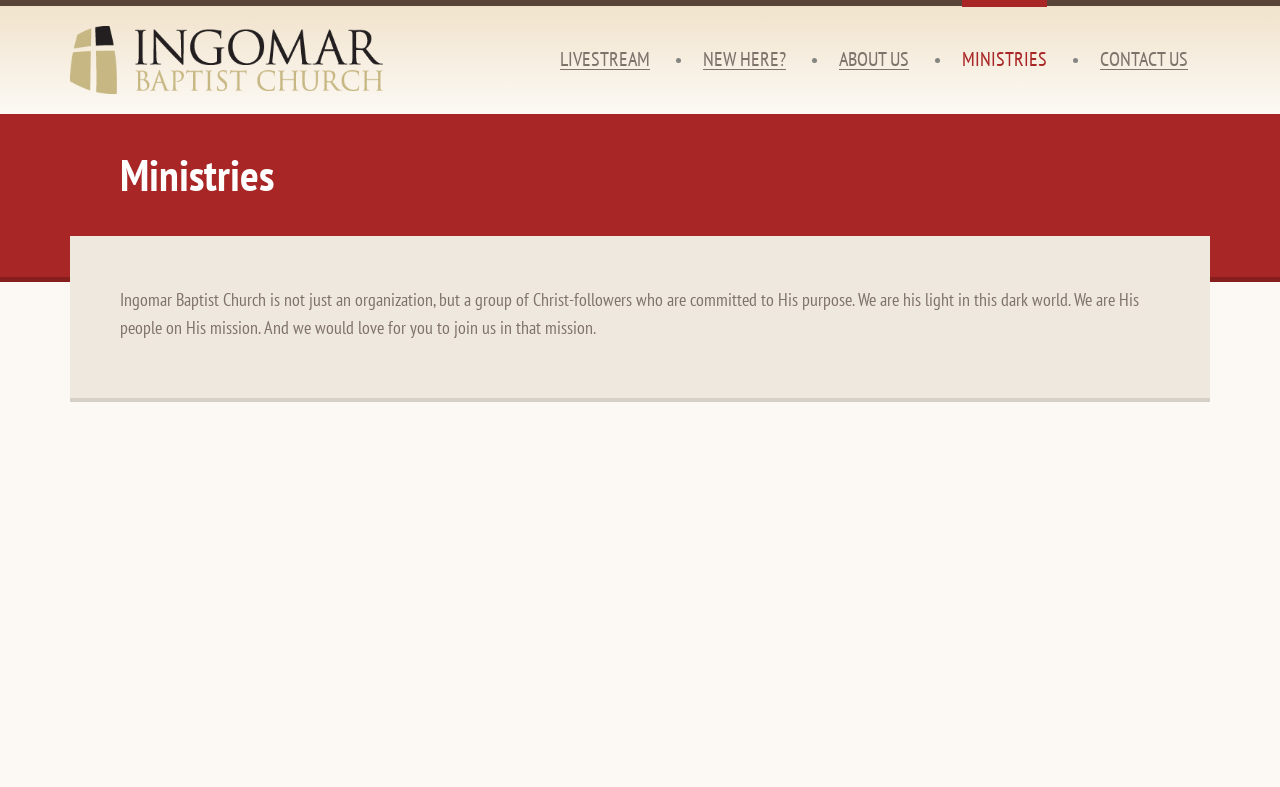What is the theme of the image on the webpage?
Refer to the image and provide a concise answer in one word or phrase.

Church